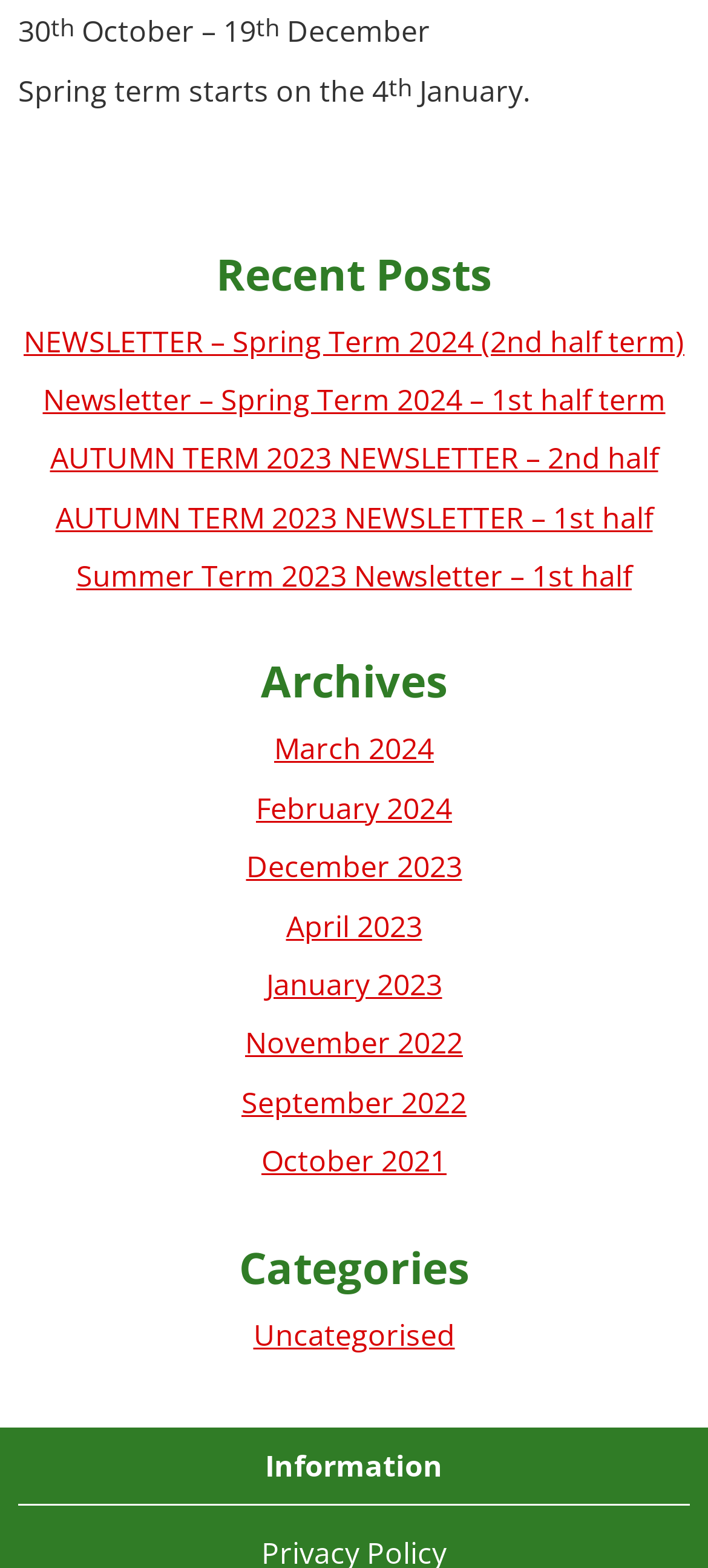Find the bounding box coordinates of the element to click in order to complete this instruction: "Sign in to account". The bounding box coordinates must be four float numbers between 0 and 1, denoted as [left, top, right, bottom].

None